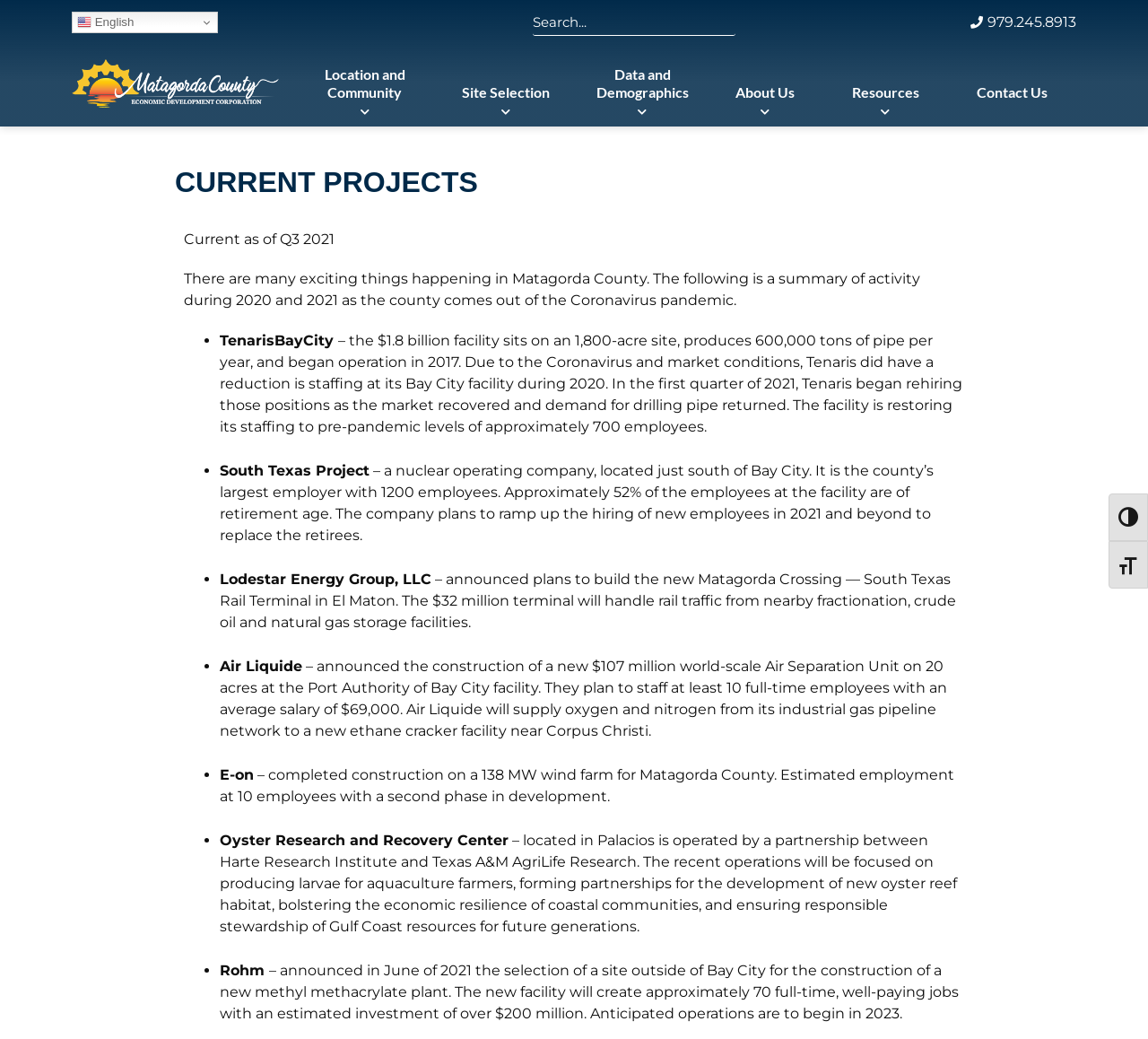Please provide a brief answer to the question using only one word or phrase: 
What is the average salary of the employees at the Air Liquide facility?

$69,000